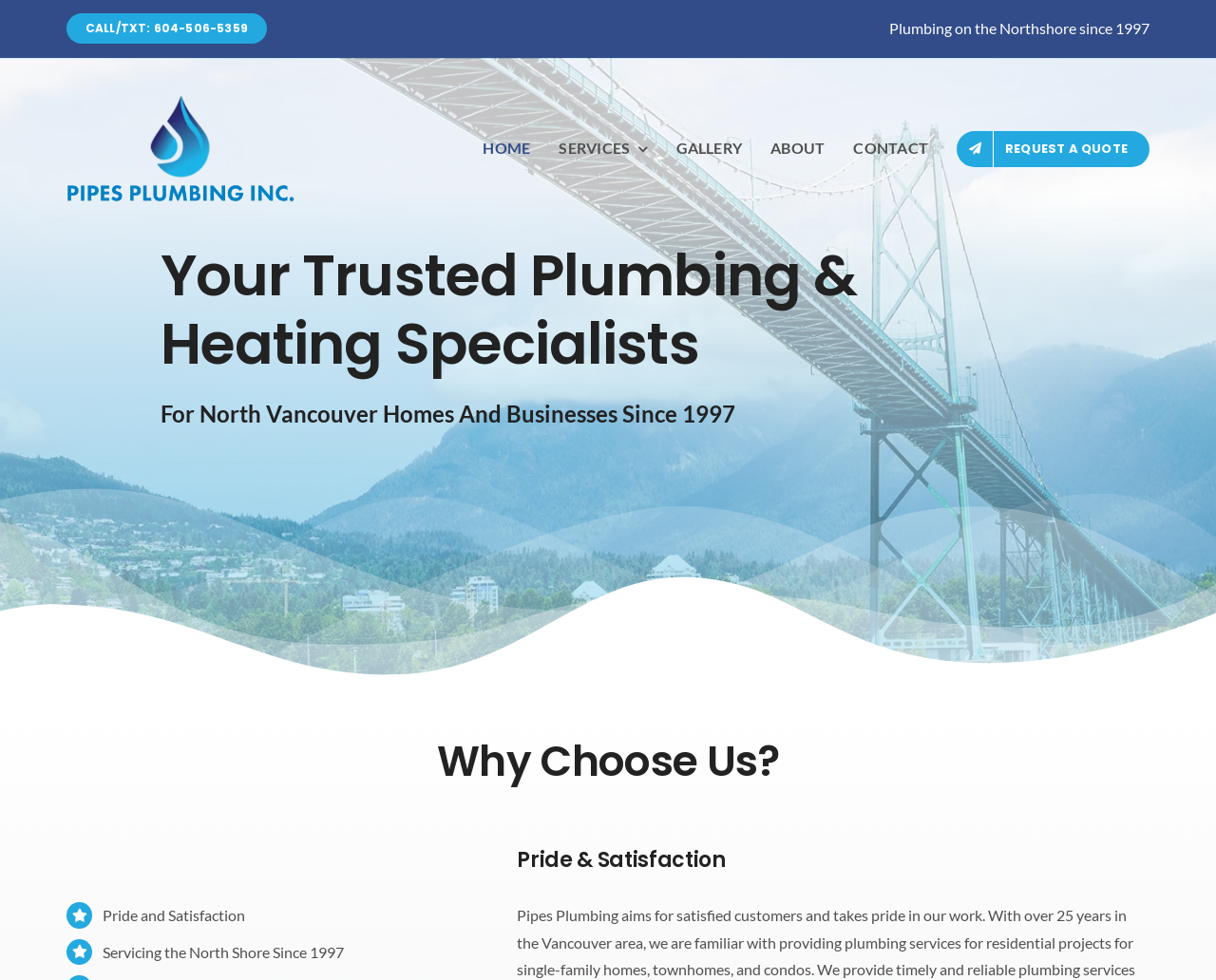Determine the bounding box of the UI element mentioned here: "Gallery". The coordinates must be in the format [left, top, right, bottom] with values ranging from 0 to 1.

[0.556, 0.121, 0.61, 0.183]